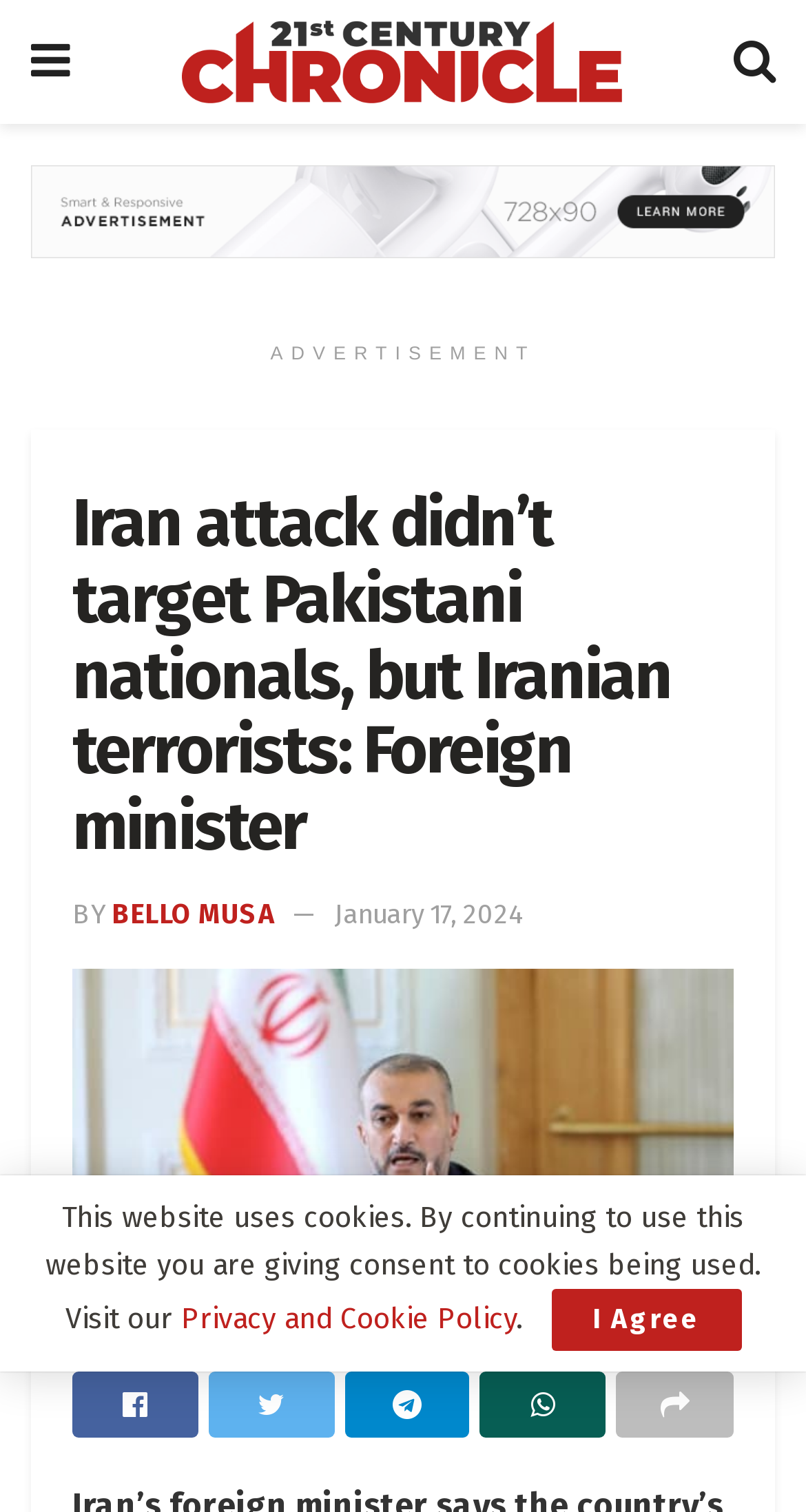Please provide a comprehensive response to the question below by analyzing the image: 
Who wrote the article?

I found the answer by examining the section below the main heading, where I saw a 'BY' label followed by a link with the text 'Bello Musa'. This indicates that Bello Musa is the author of the article.